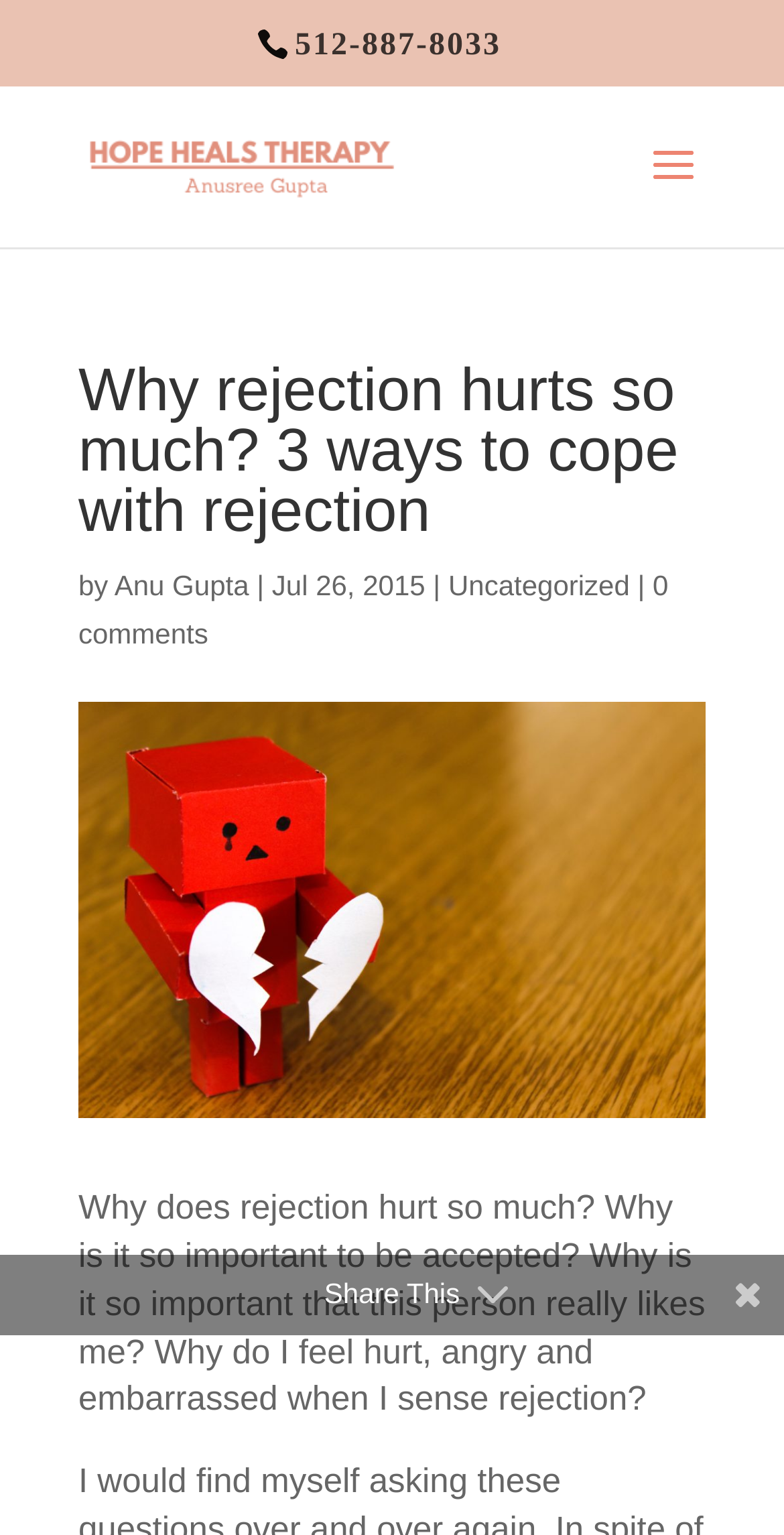Please find and generate the text of the main heading on the webpage.

Why rejection hurts so much? 3 ways to cope with rejection